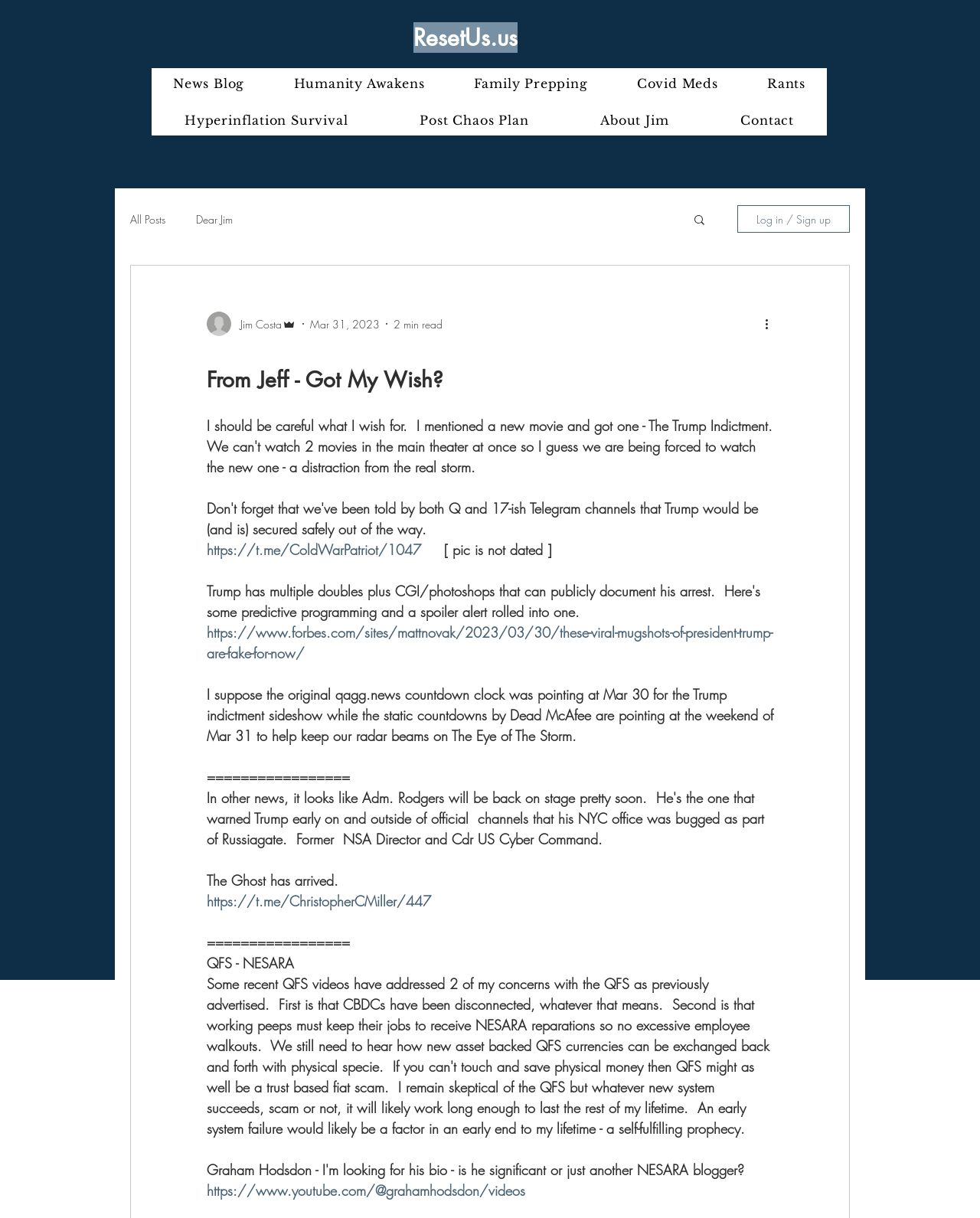How many navigation links are there?
Analyze the image and deliver a detailed answer to the question.

I counted the number of links under the 'Site' navigation element, which are 'News Blog', 'Humanity Awakens', 'Family Prepping', 'Covid Meds', 'Rants', 'Hyperinflation Survival', 'Post Chaos Plan', 'About Jim', and 'Contact'. There are 9 links in total.